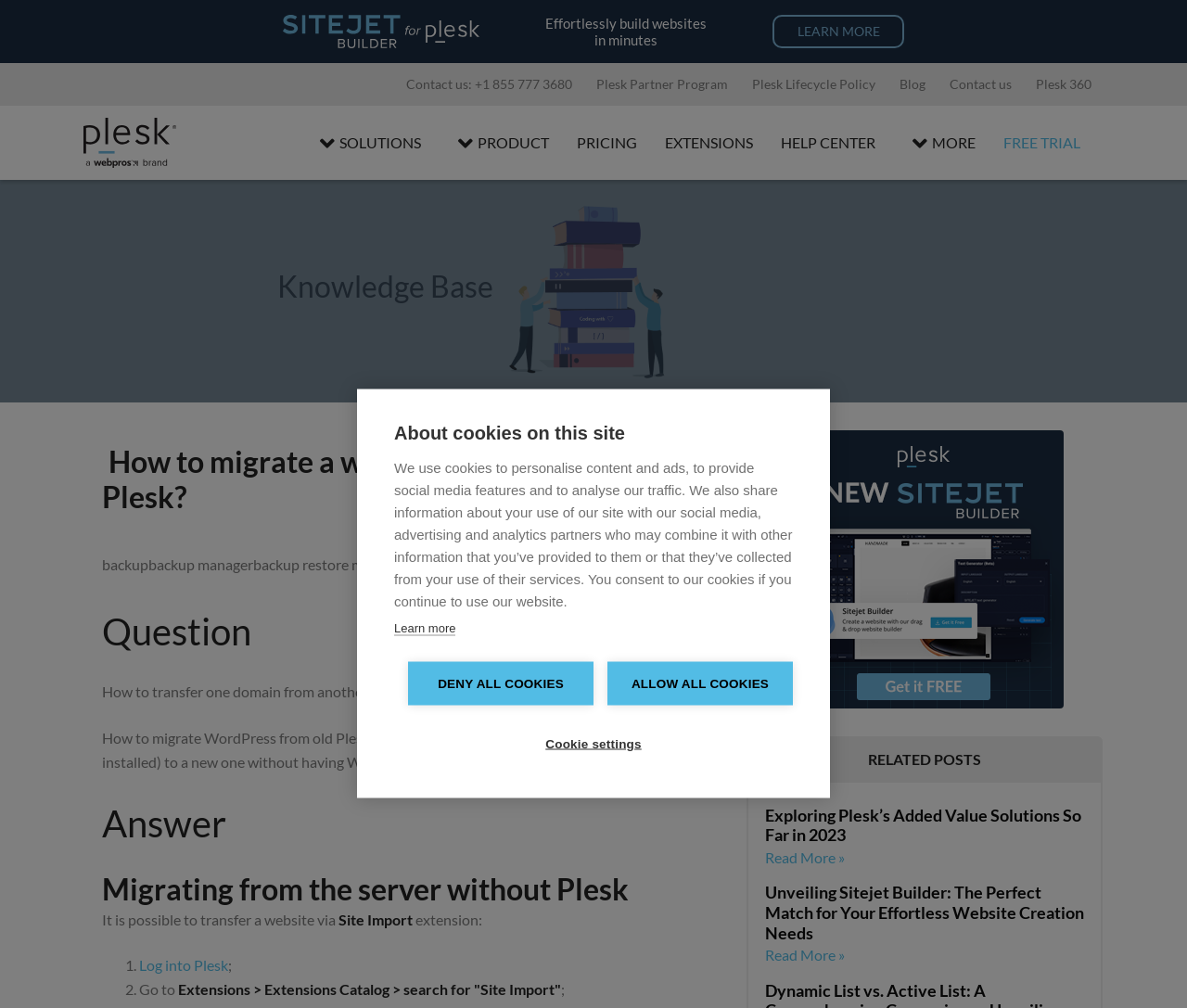Given the element description "Solutions" in the screenshot, predict the bounding box coordinates of that UI element.

[0.254, 0.112, 0.362, 0.172]